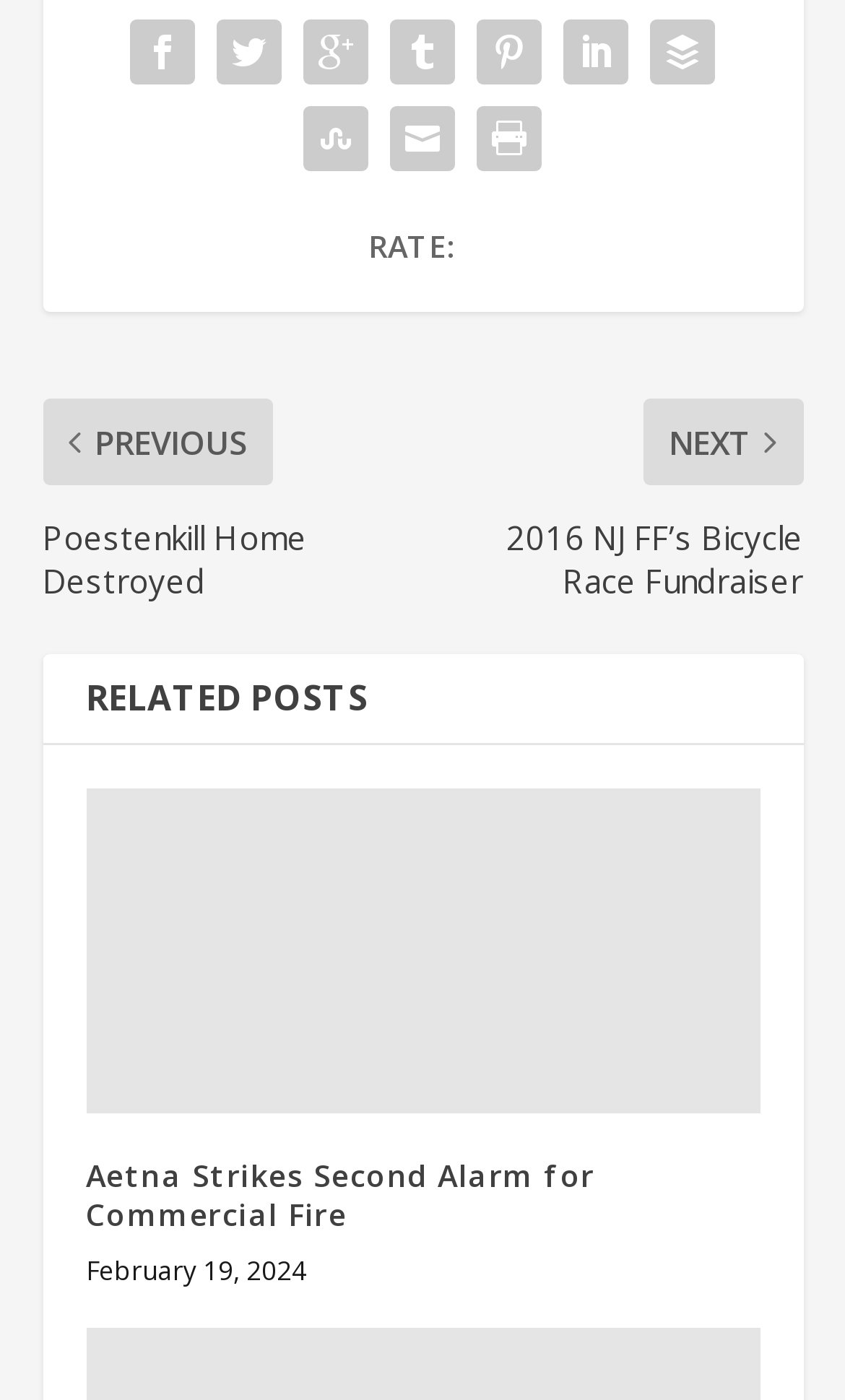What is the date of the first related post?
Offer a detailed and full explanation in response to the question.

I found a StaticText element with the text 'February 19, 2024' below the link element of the first related post. This suggests that the date of the first related post is February 19, 2024.